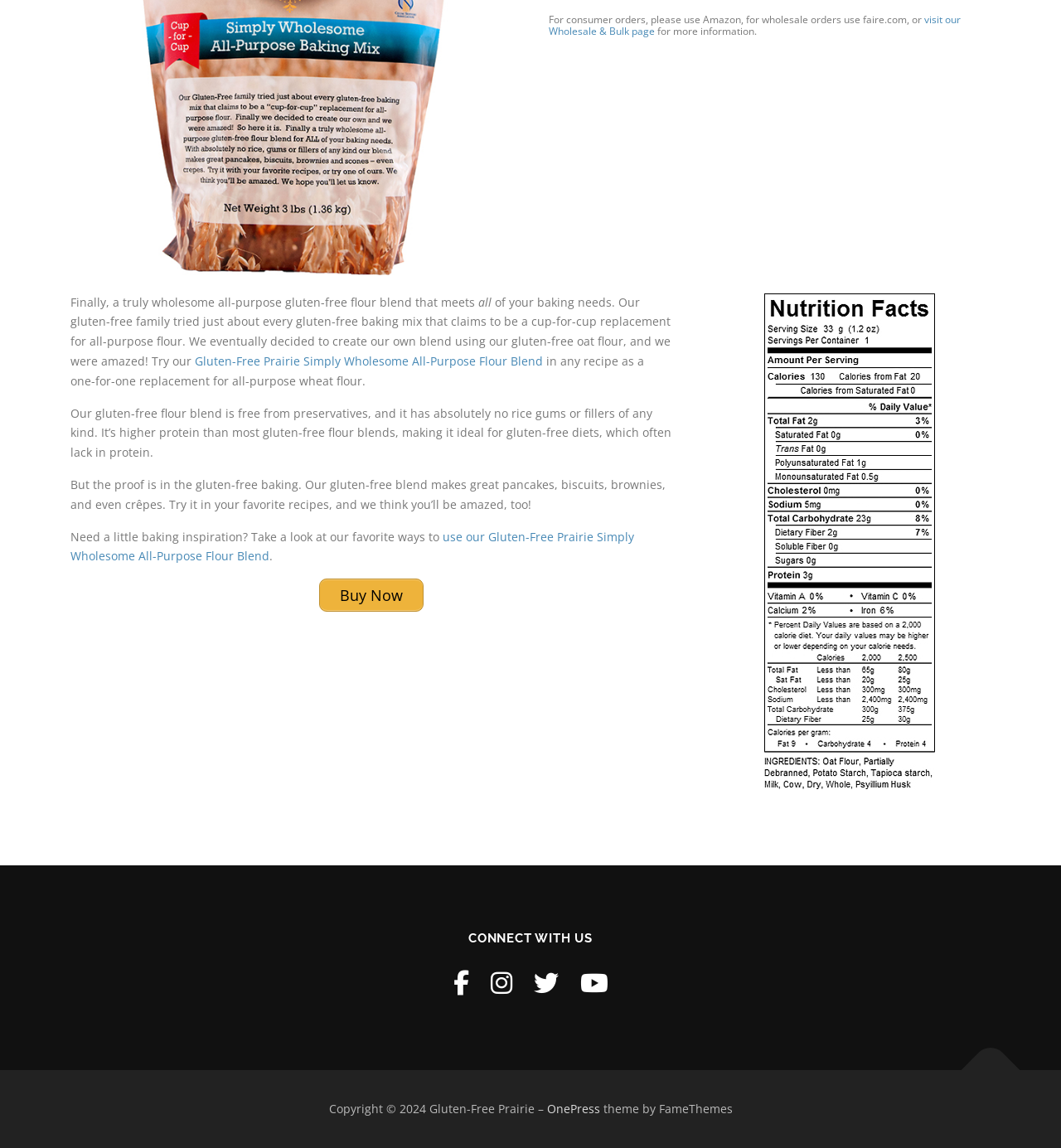Bounding box coordinates are specified in the format (top-left x, top-left y, bottom-right x, bottom-right y). All values are floating point numbers bounded between 0 and 1. Please provide the bounding box coordinate of the region this sentence describes: Sugar Cookie Mix

[0.242, 0.047, 0.423, 0.078]